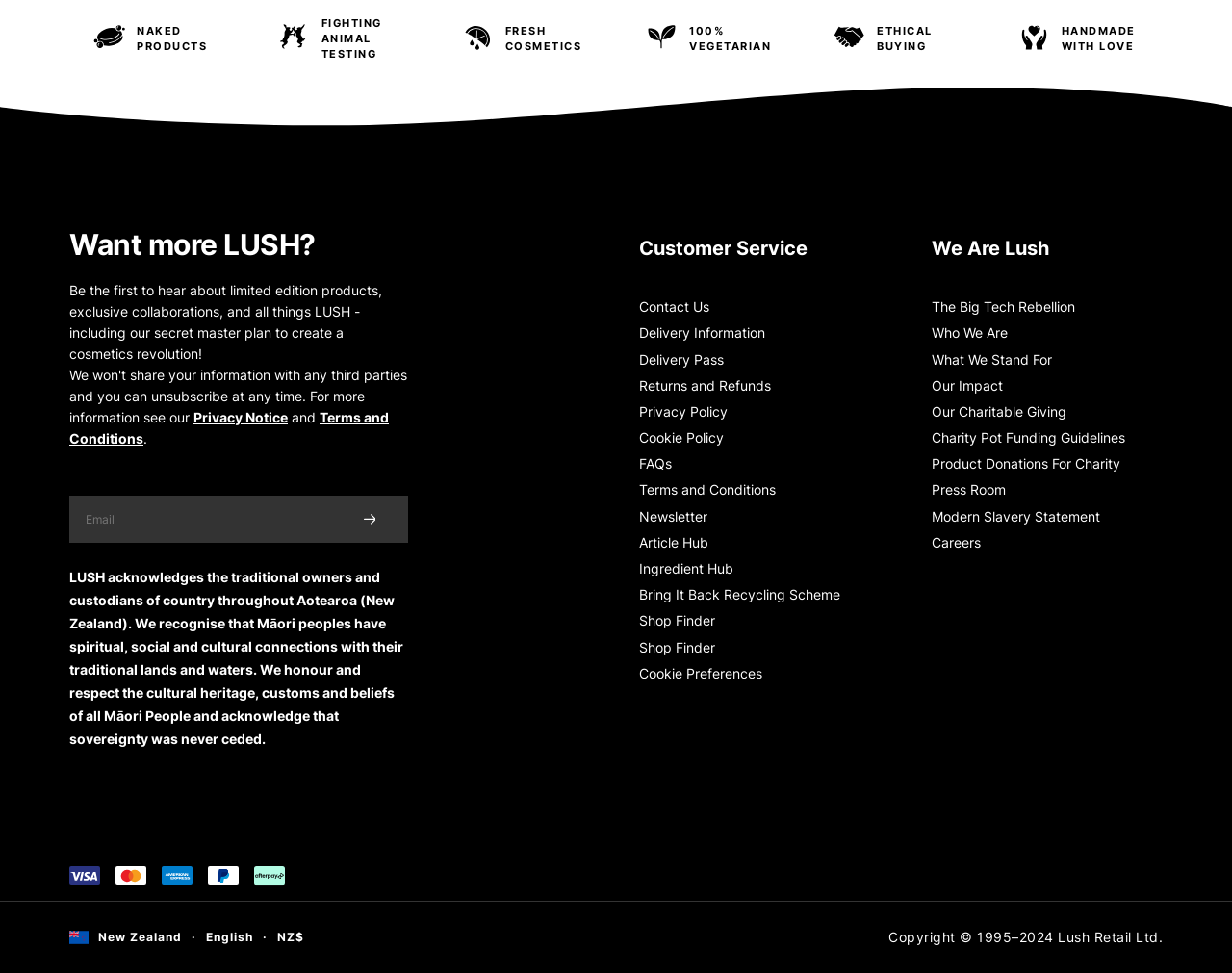What is the language and currency used on the website?
Using the image, provide a detailed and thorough answer to the question.

The language used on the website is English, and the currency is New Zealand dollars, as indicated by the button 'country-flag New Zealand· English· NZ$'.